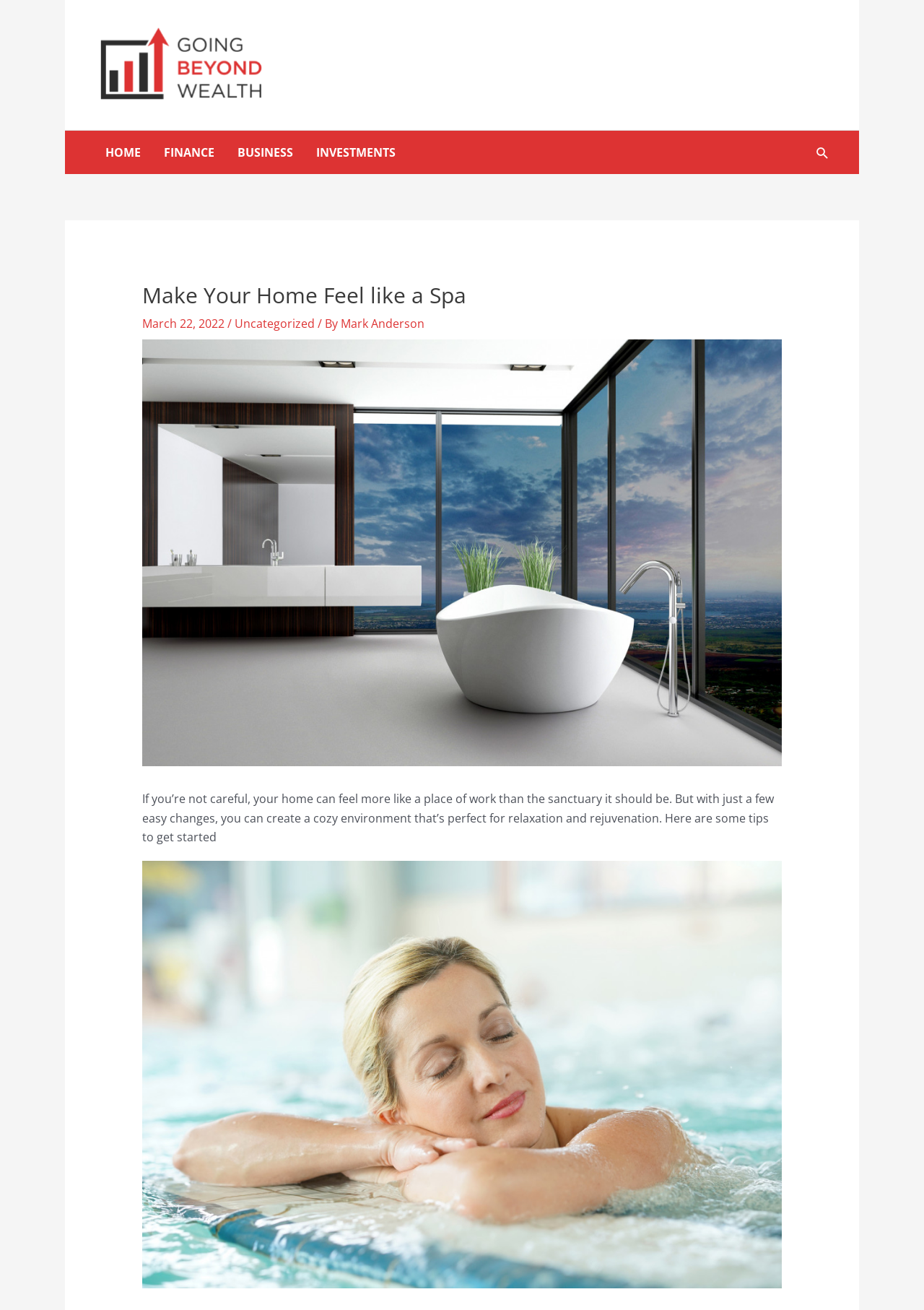Locate the bounding box coordinates of the element to click to perform the following action: 'View the 'Uncategorized' category'. The coordinates should be given as four float values between 0 and 1, in the form of [left, top, right, bottom].

[0.254, 0.241, 0.34, 0.253]